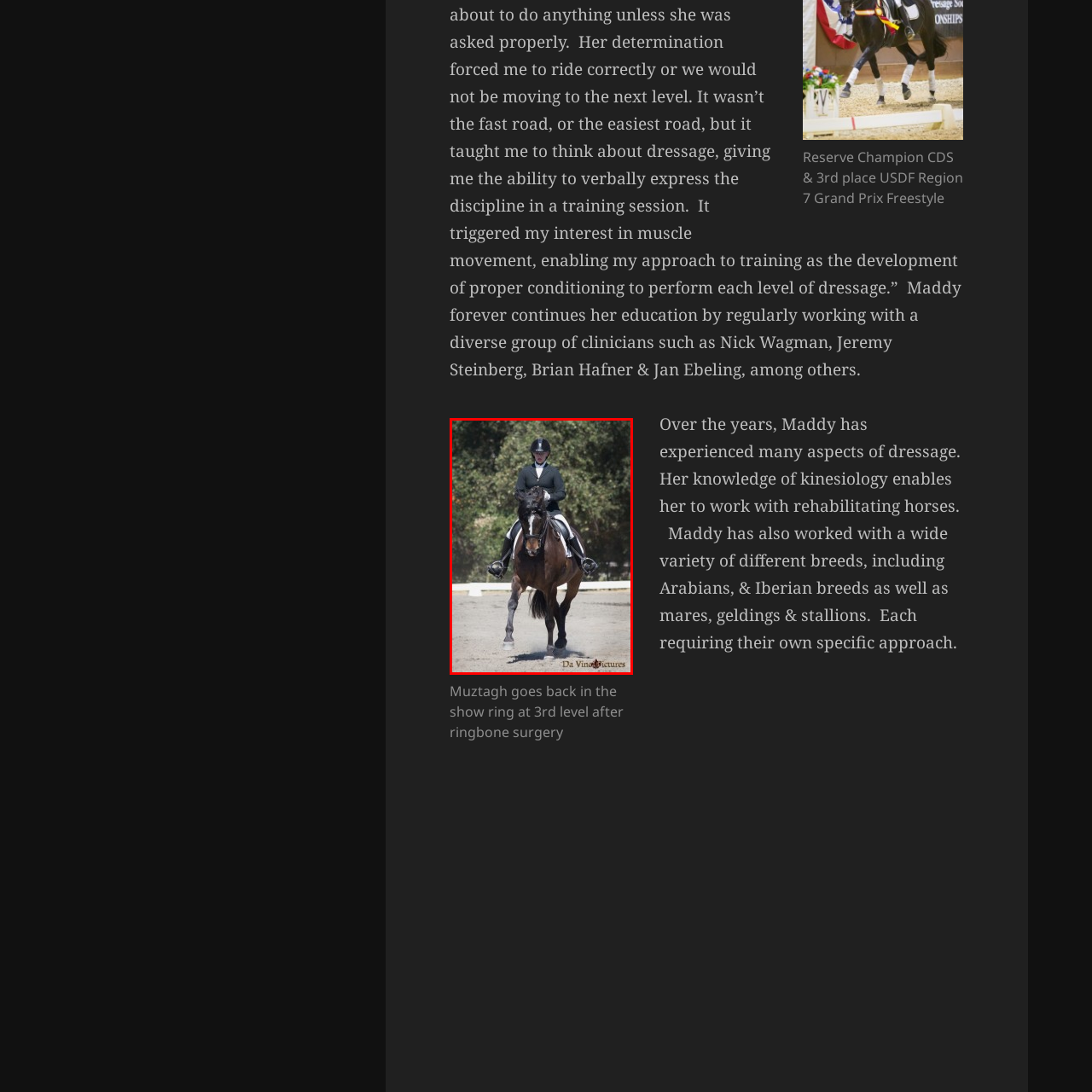Provide a thorough description of the scene captured within the red rectangle.

In this vibrant image, a rider dressed in formal equestrian attire skillfully navigates her horse during a dressage event. The setting showcases a sunny arena with a well-groomed sandy surface and natural greenery in the background. The horse exudes elegance and strength, while the rider demonstrates poise and control, reflecting her deep connection with the animal. This scene captures a moment of athleticism and artistry in the equestrian world, embodying the commitment and discipline required for competitive dressage.

Accompanying the image, the caption notes that this horse, named Muztagh, is making a return to the show ring at the 3rd level following a surgery for ringbone, highlighting the challenges and triumphs inherent in equine rehabilitation. This narrative underscores the dedication both the rider and her horse have towards their continued journey in dressage.